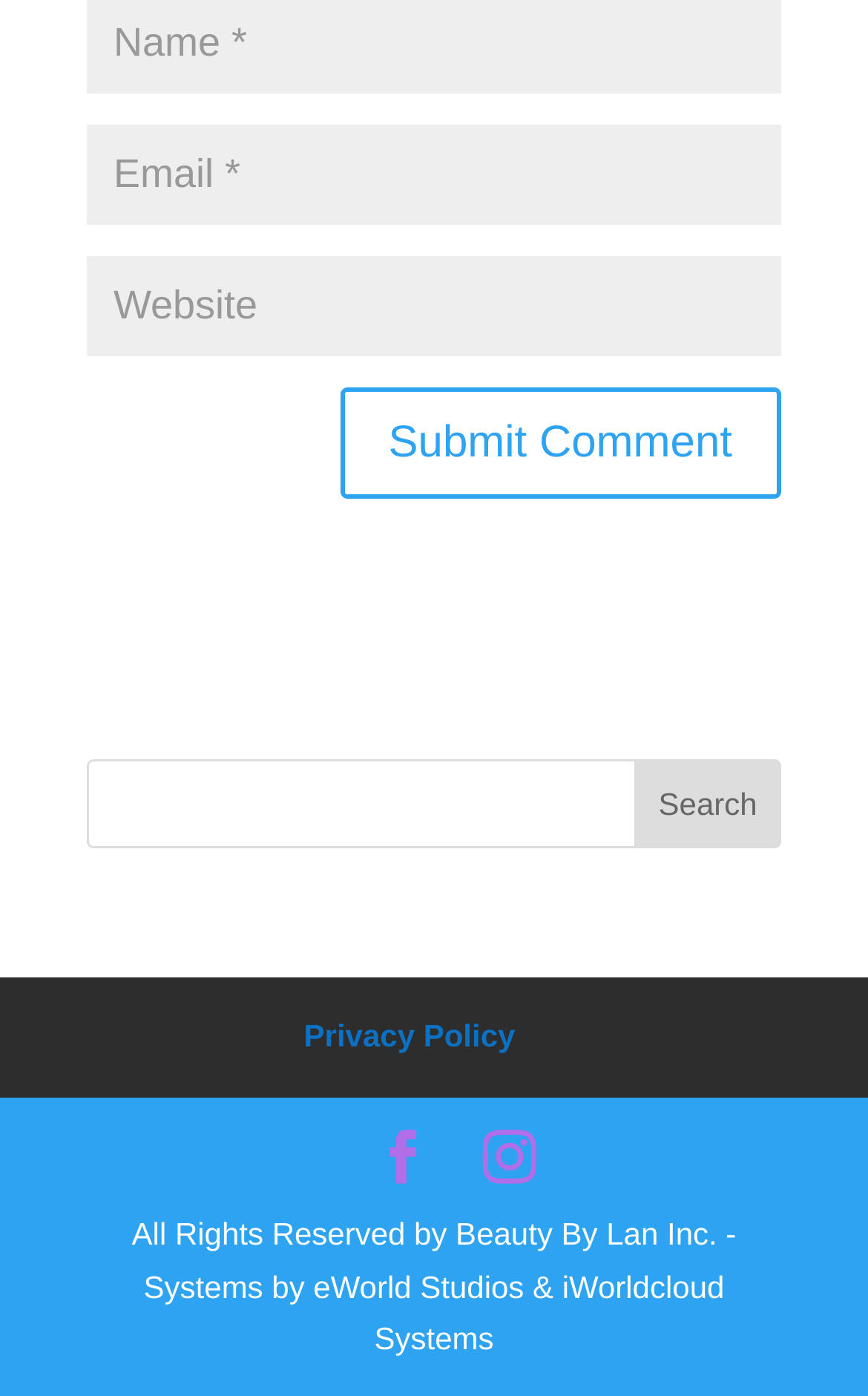Extract the bounding box coordinates of the UI element described by: "input value="Website" name="url"". The coordinates should include four float numbers ranging from 0 to 1, e.g., [left, top, right, bottom].

[0.1, 0.184, 0.9, 0.255]